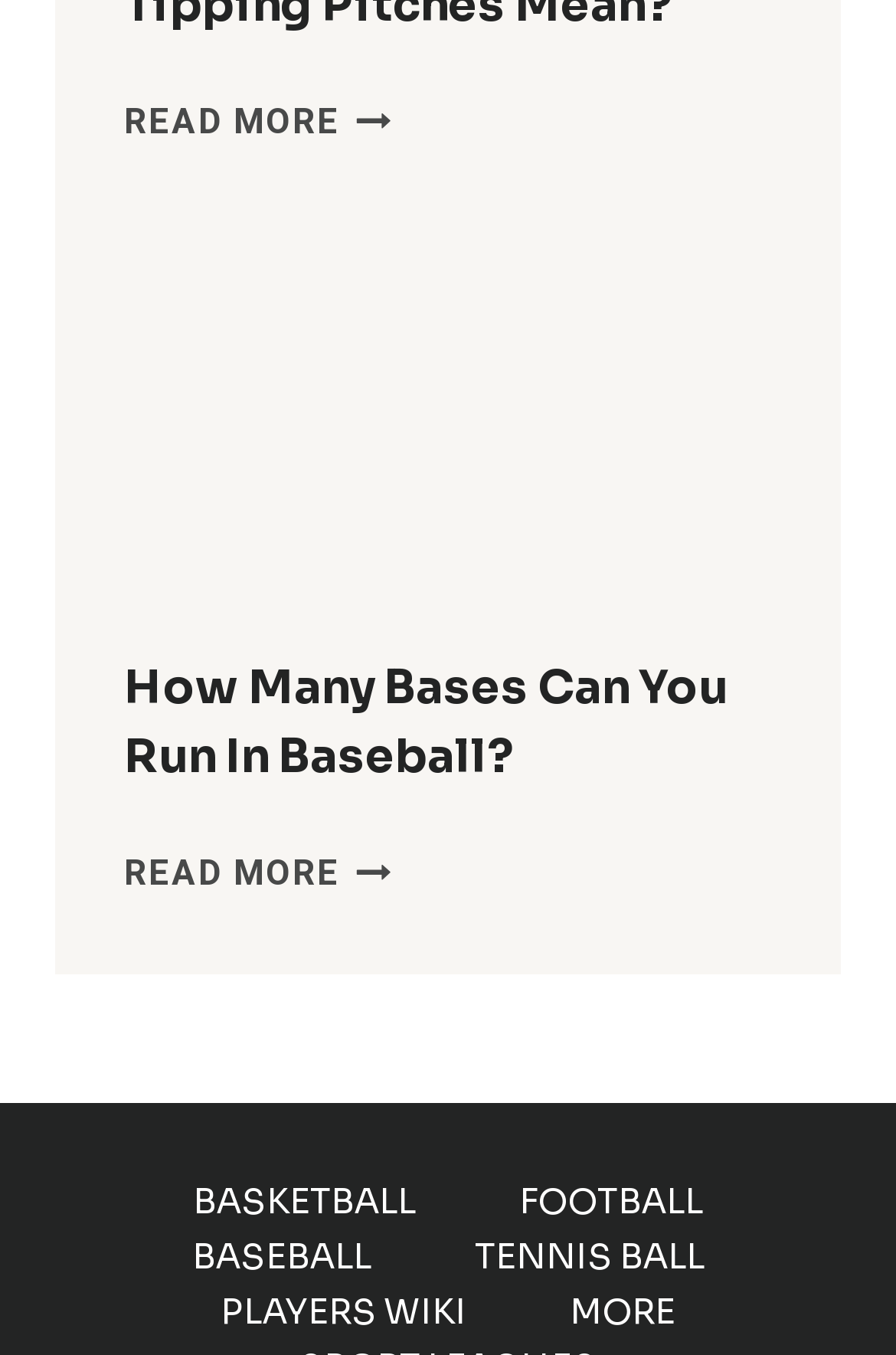Given the element description Football, specify the bounding box coordinates of the corresponding UI element in the format (top-left x, top-left y, bottom-right x, bottom-right y). All values must be between 0 and 1.

[0.522, 0.866, 0.842, 0.906]